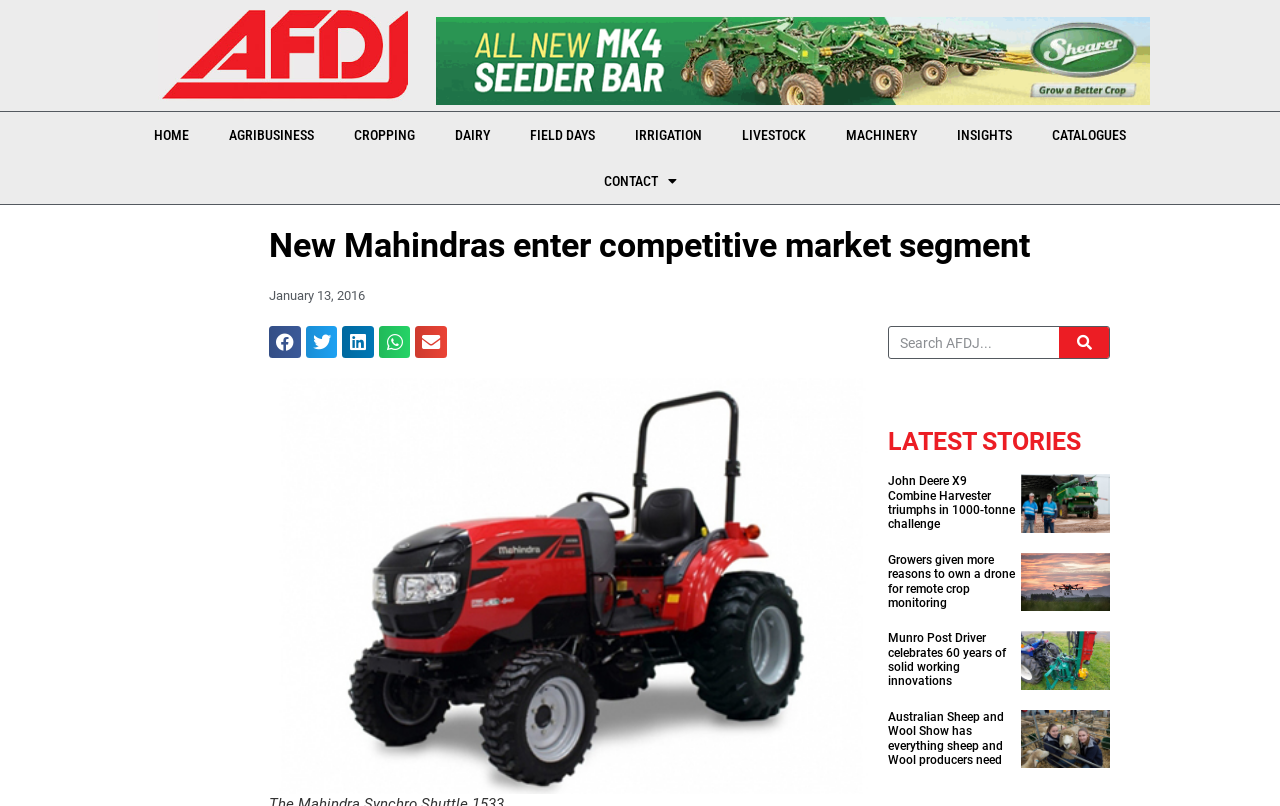Identify the bounding box coordinates of the section that should be clicked to achieve the task described: "Click on the 'Artificial Intelligence' link".

None